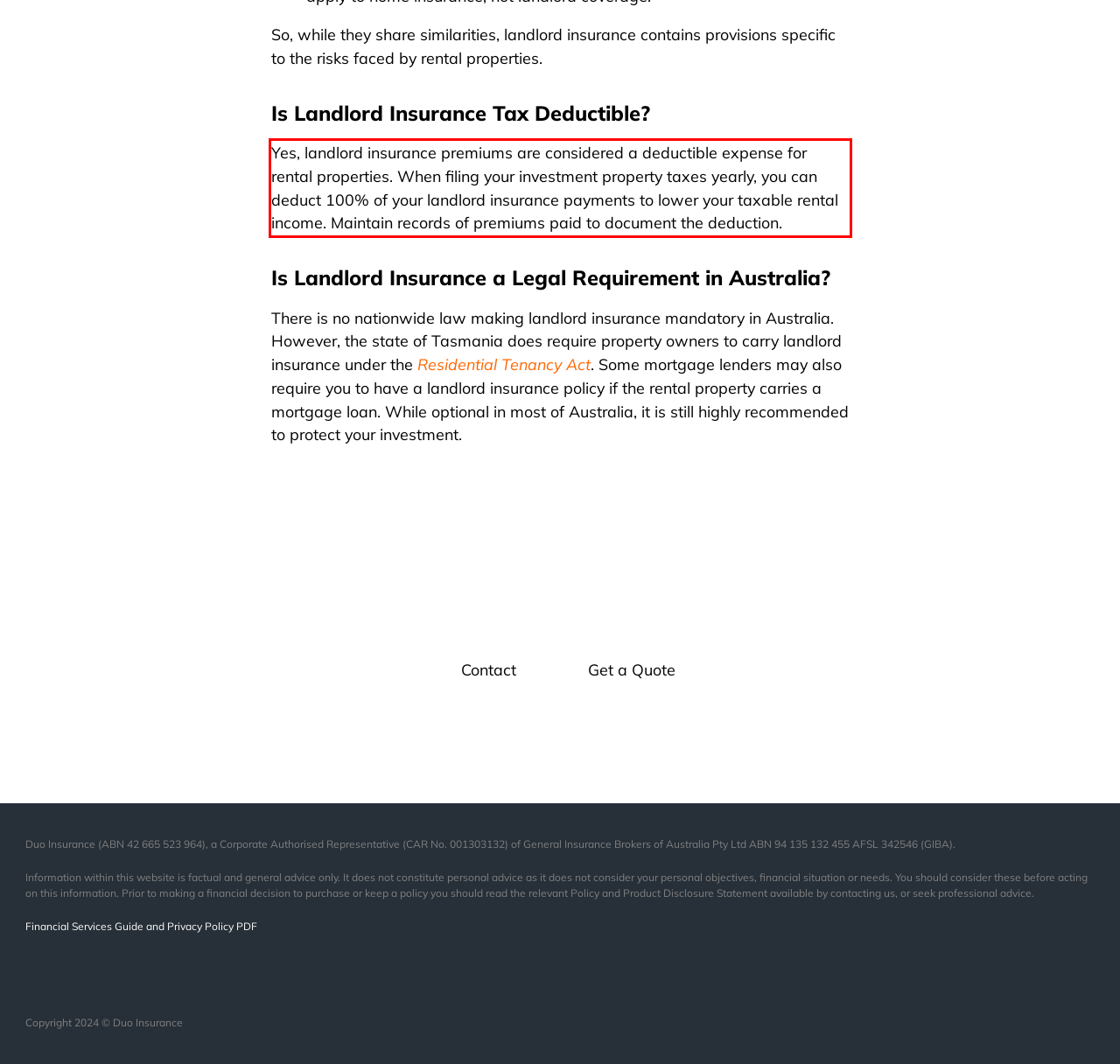You have a screenshot of a webpage, and there is a red bounding box around a UI element. Utilize OCR to extract the text within this red bounding box.

Yes, landlord insurance premiums are considered a deductible expense for rental properties. When filing your investment property taxes yearly, you can deduct 100% of your landlord insurance payments to lower your taxable rental income. Maintain records of premiums paid to document the deduction.